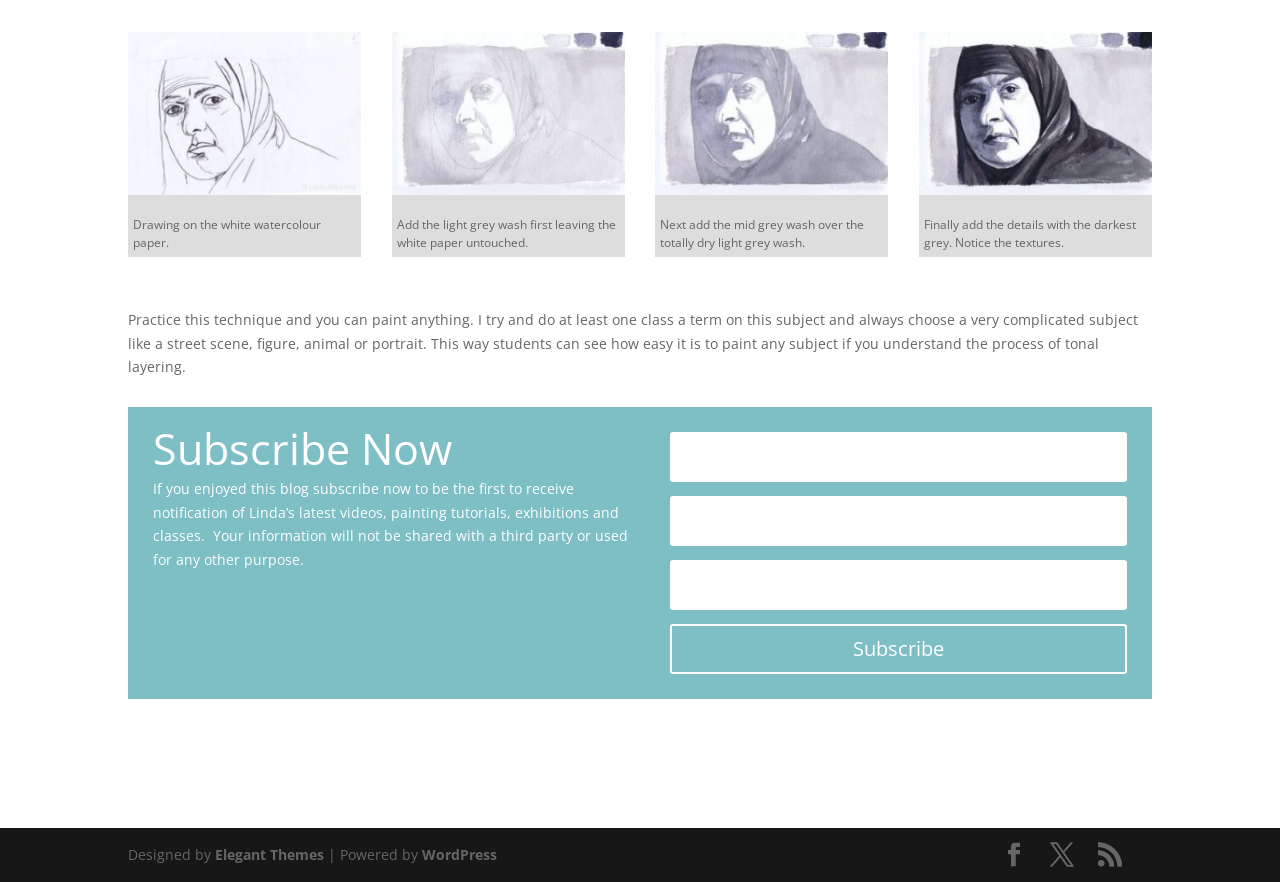What is the theme of the website designed by?
Can you offer a detailed and complete answer to this question?

The theme of the website is designed by Elegant Themes, as mentioned in the static text element at the bottom of the webpage, which states 'Designed by Elegant Themes'.